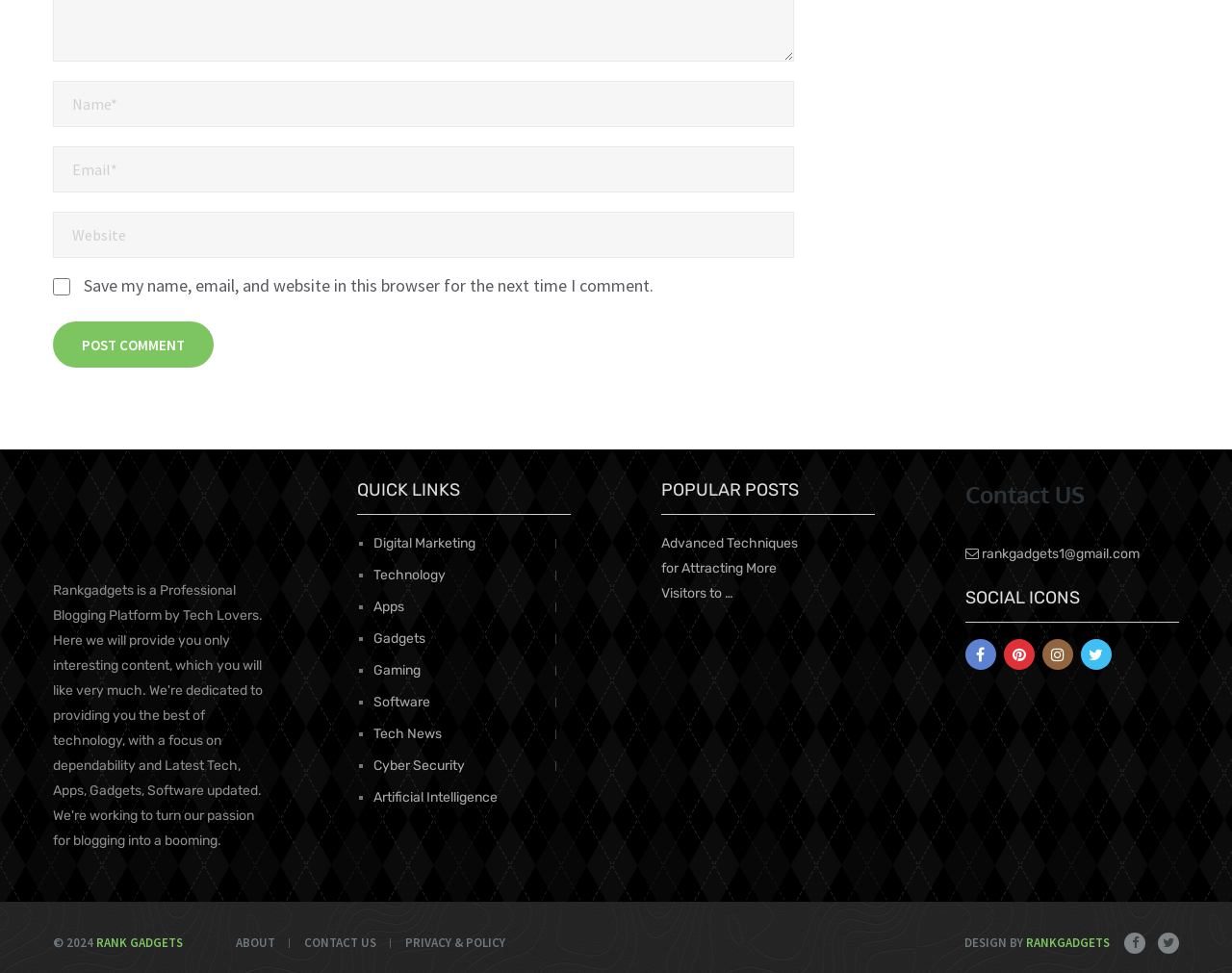Find the bounding box coordinates of the element to click in order to complete the given instruction: "Follow on Facebook."

[0.783, 0.657, 0.808, 0.688]